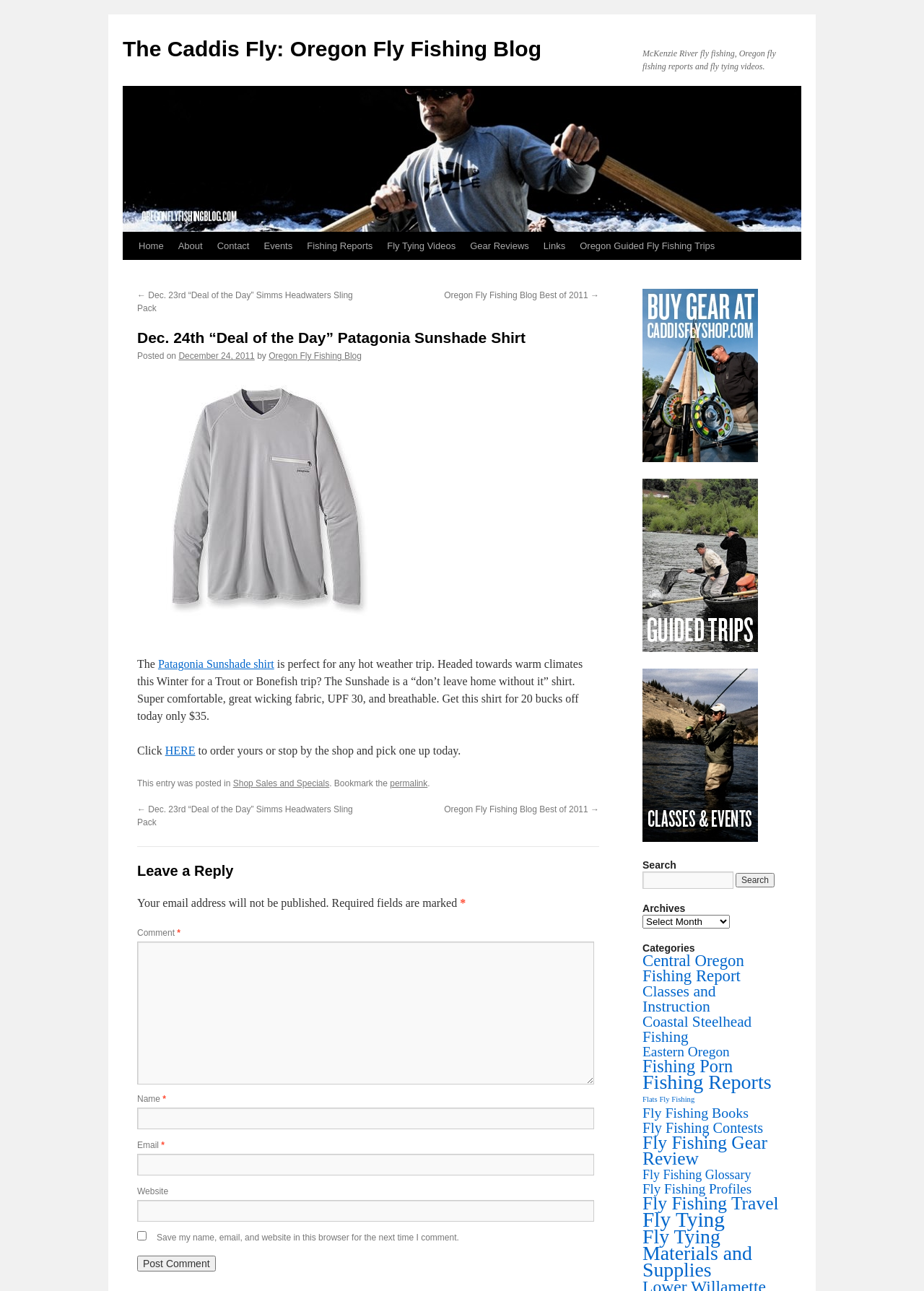Determine the bounding box coordinates of the target area to click to execute the following instruction: "View the 'Fishing Reports' category."

[0.695, 0.829, 0.835, 0.847]